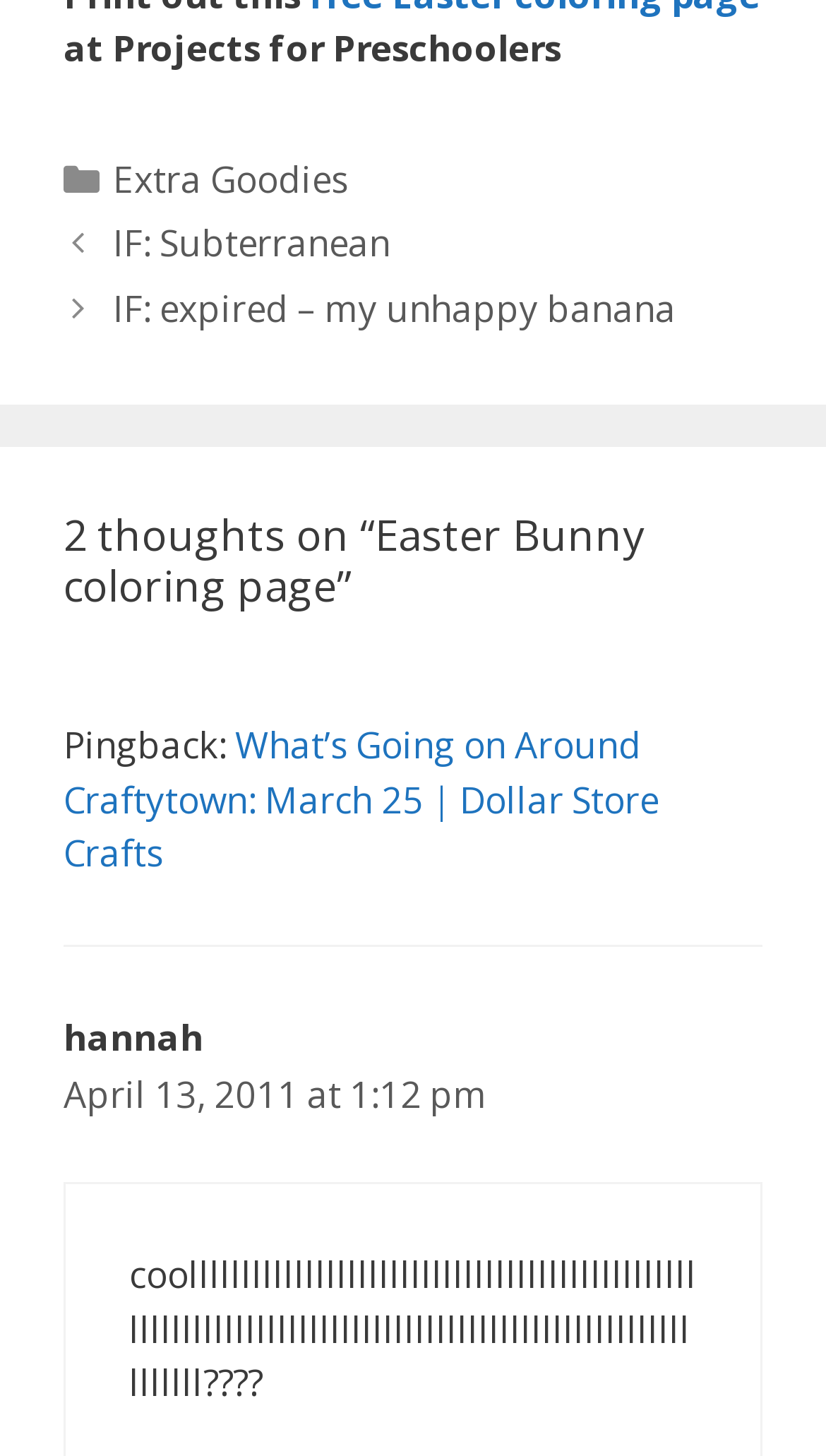Refer to the image and provide an in-depth answer to the question:
What is the previous post?

The previous post can be determined from the post navigation section, which contains a 'Previous' link with the text 'IF: Subterranean'.